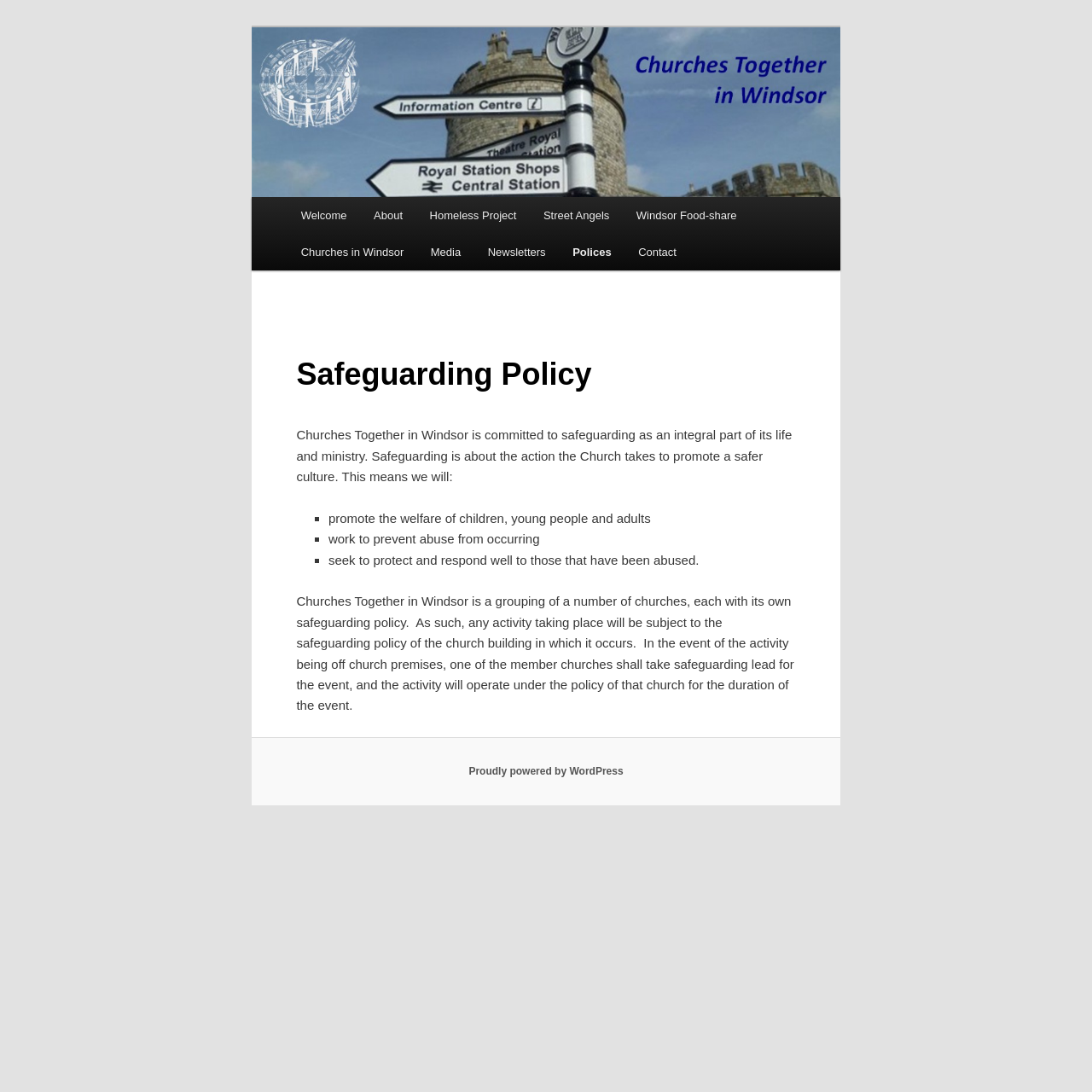Offer a thorough description of the webpage.

The webpage is about the Safeguarding Policy of Churches Together in Windsor (CTW). At the top, there is a heading with the title "CTW" and a link to it. Next to it, there is a heading with the full name "Churches Together in Windsor". Below these headings, there is a main menu with links to various pages, including "Welcome", "About", "Homeless Project", "Street Angels", and more.

The main content of the page is an article about the Safeguarding Policy. It starts with a heading "Safeguarding Policy" and a paragraph explaining that CTW is committed to safeguarding as an integral part of its life and ministry. The paragraph describes what safeguarding means and the actions the Church takes to promote a safer culture.

Below this paragraph, there is a list of three points that the Church will do to promote a safer culture. The points are marked with list markers (■) and describe the actions to promote the welfare of children, young people, and adults, prevent abuse from occurring, and protect and respond well to those who have been abused.

The article continues with another paragraph explaining that CTW is a grouping of several churches, each with its own safeguarding policy. It describes how the safeguarding policy of the church building or the member church will apply to activities taking place on or off church premises.

At the bottom of the page, there is a footer section with a link to WordPress, indicating that the website is powered by WordPress.